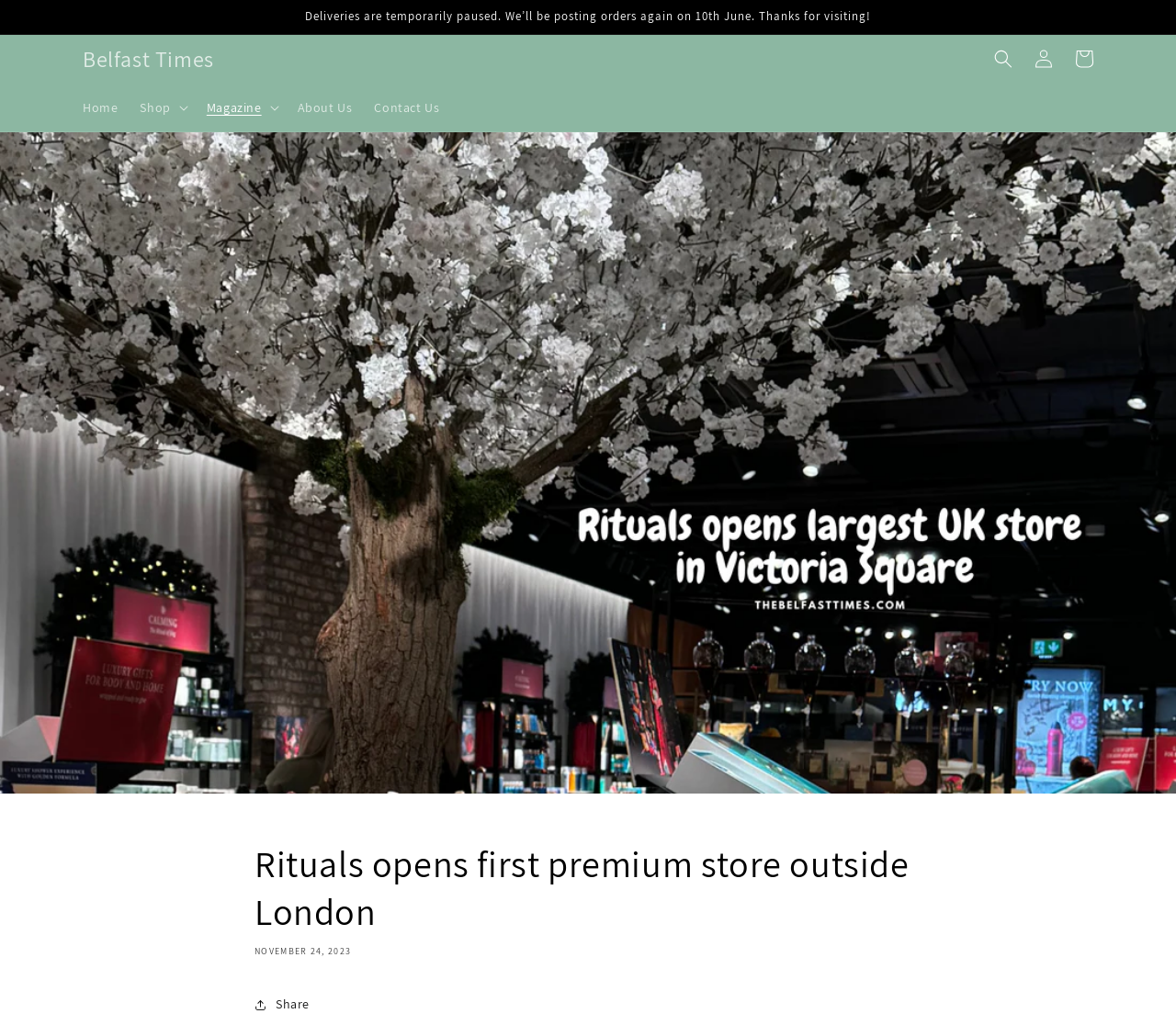Extract the bounding box coordinates of the UI element described: "Belfast Times". Provide the coordinates in the format [left, top, right, bottom] with values ranging from 0 to 1.

[0.064, 0.04, 0.188, 0.075]